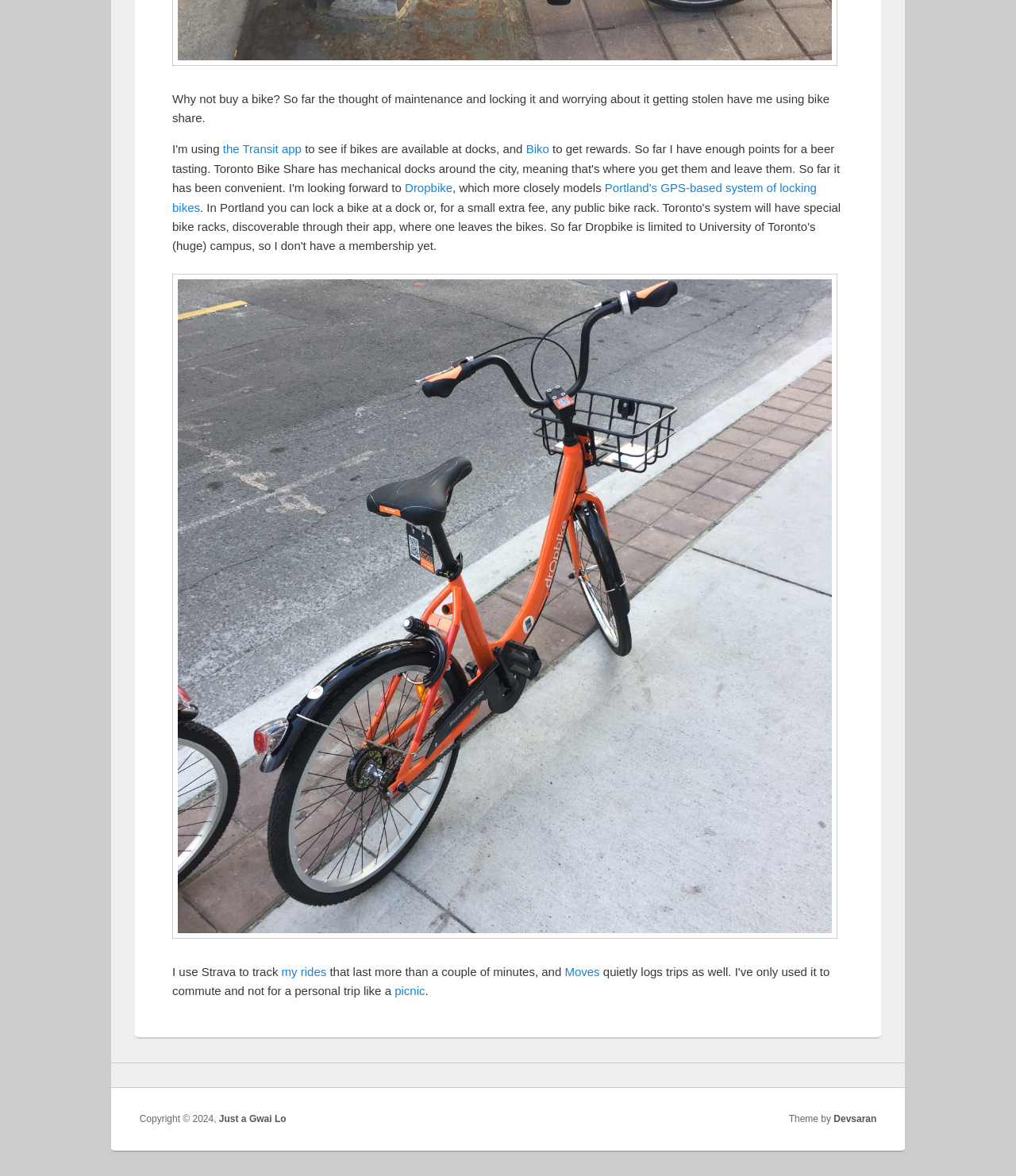What is the name of the theme used by the website?
Using the image, answer in one word or phrase.

Devsaran